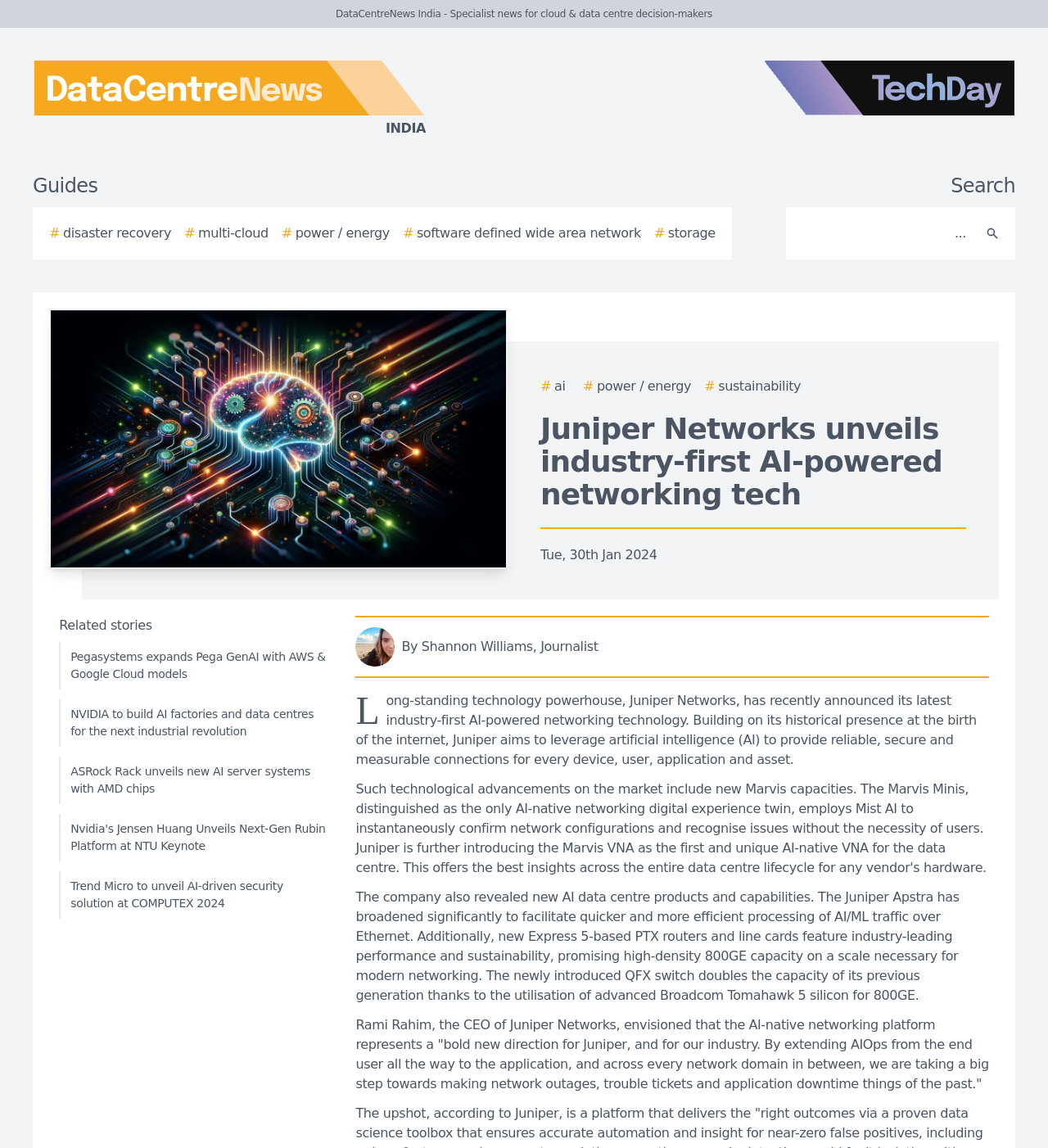Describe the webpage in detail, including text, images, and layout.

The webpage appears to be a news article from DataCentreNews India, with a focus on cloud and data centre decision-makers. At the top of the page, there is a logo for DataCentreNews India, accompanied by a link to the website. To the right of this logo, there is a link to TechDay, with its own logo. 

Below these logos, there is a navigation menu with links to guides on various topics, including disaster recovery, multi-cloud, power/energy, software-defined wide area network, and storage. To the right of this menu, there is a search bar with a search button.

The main content of the page is an article about Juniper Networks' unveiling of AI-powered networking technology. The article's title, "Juniper Networks unveils industry-first AI-powered networking tech", is displayed prominently at the top of the content section. Below the title, there is a date stamp, "Tue, 30th Jan 2024", and an author credit with a link to the author's image.

The article itself is divided into several paragraphs, with links to related stories at the bottom. The text describes Juniper Networks' new AI-powered networking technology, including its capabilities and benefits, as well as quotes from the company's CEO, Rami Rahim. There are also images scattered throughout the article, including a story image and an author image.

To the right of the article, there are several links to related stories, including articles about Pegasystems, NVIDIA, ASRock Rack, and Trend Micro.